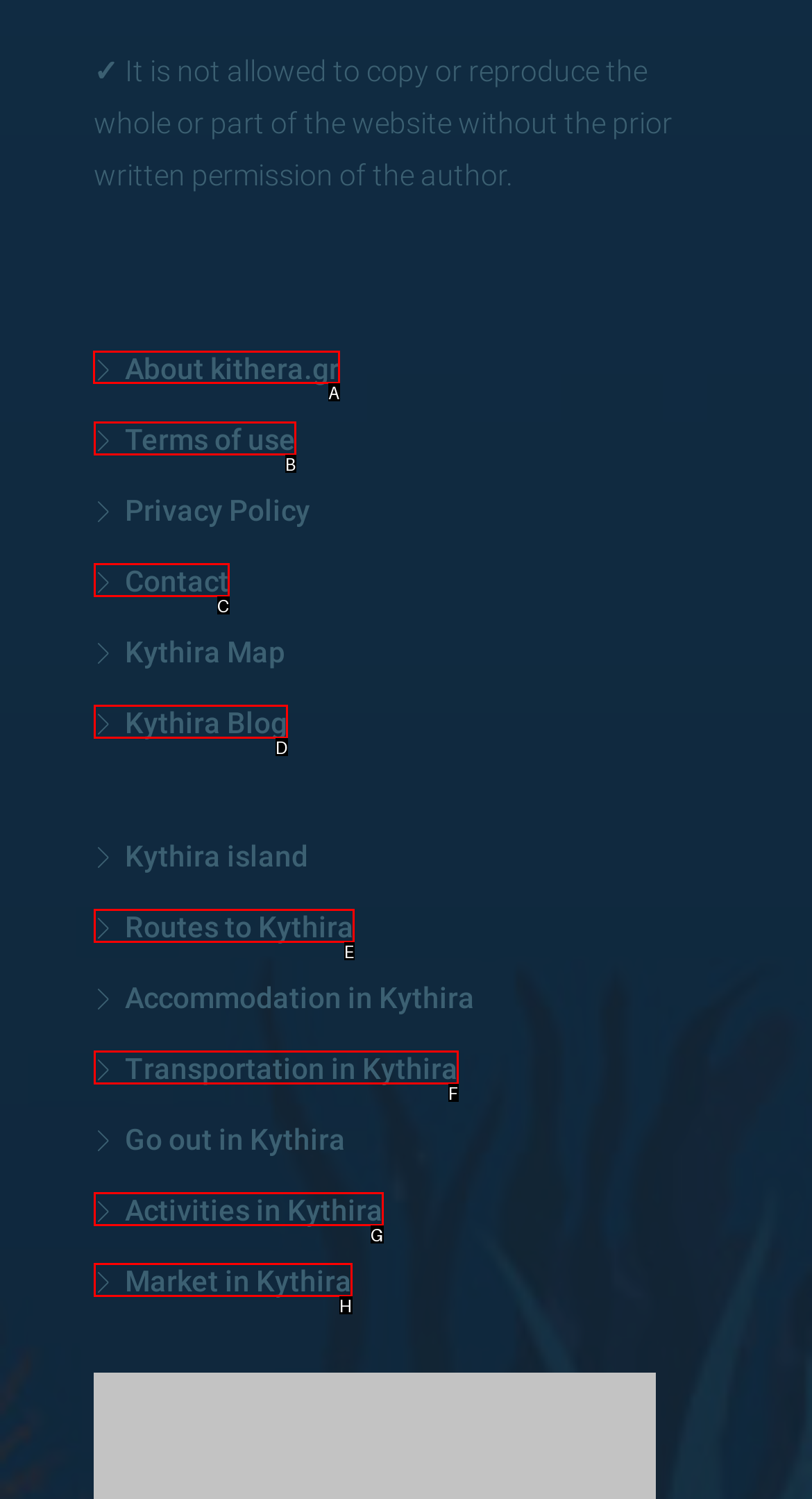Specify which UI element should be clicked to accomplish the task: View About kithera.gr. Answer with the letter of the correct choice.

A